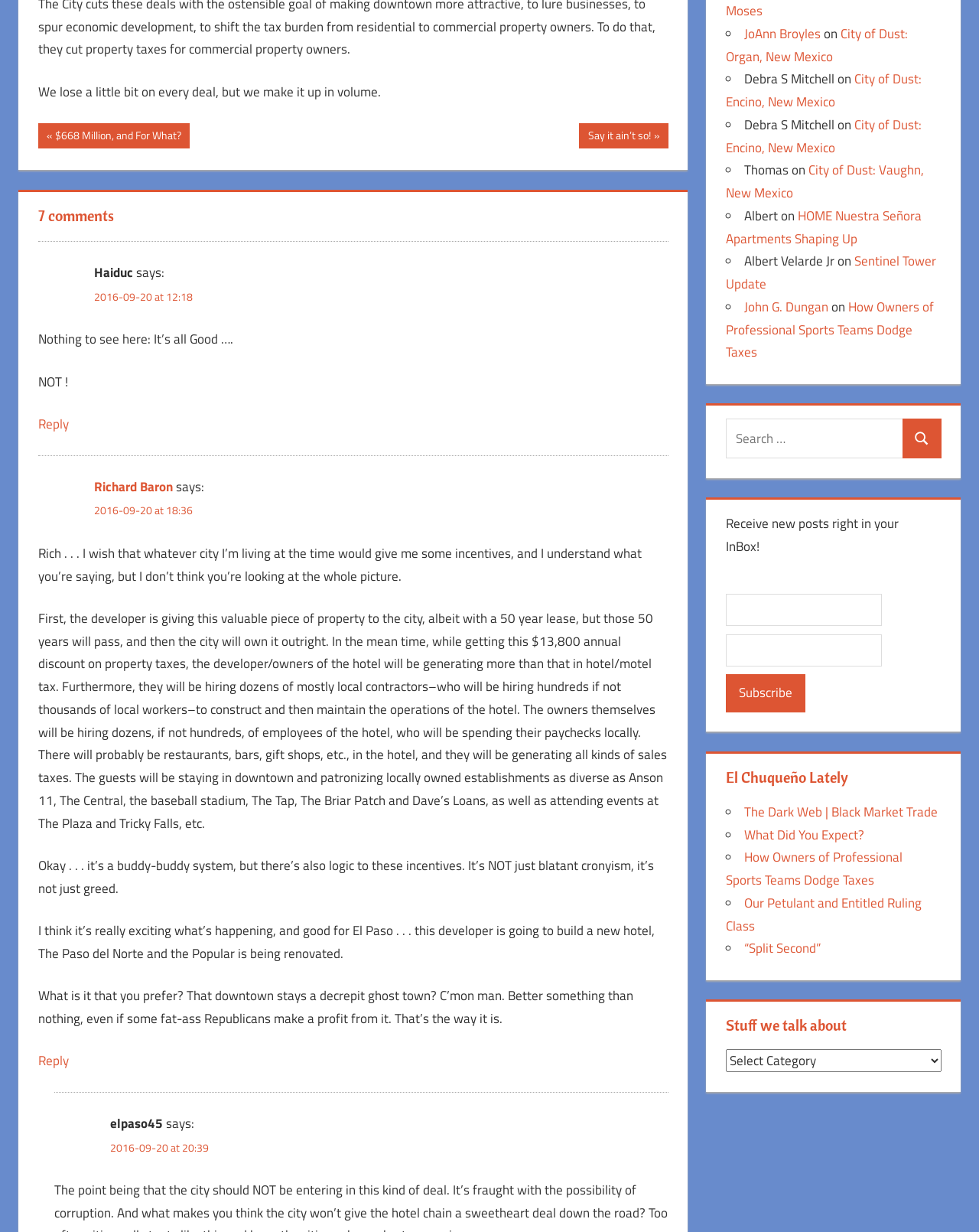Identify the bounding box coordinates of the area you need to click to perform the following instruction: "Subscribe".

[0.741, 0.547, 0.823, 0.578]